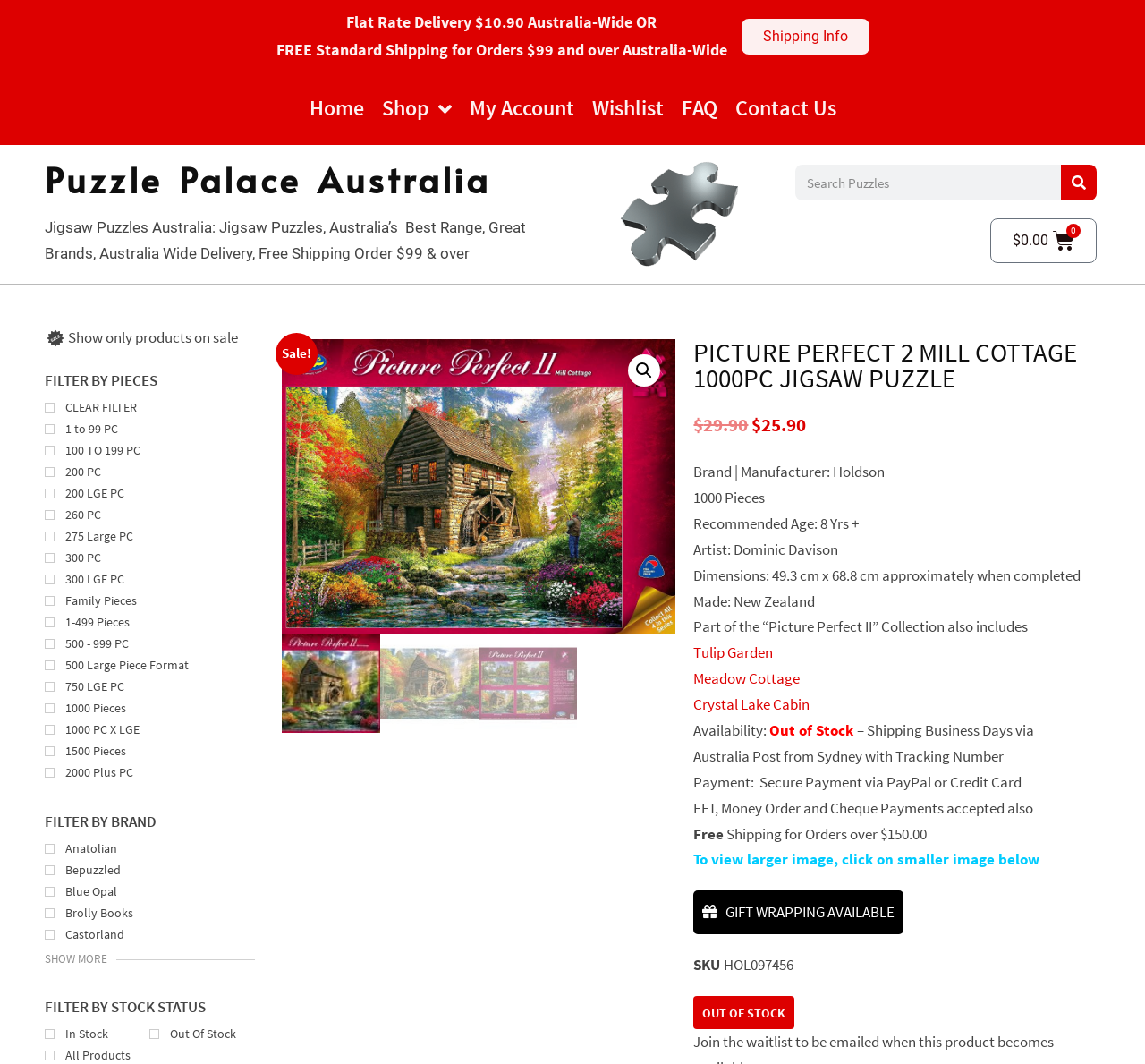Provide the bounding box coordinates of the UI element this sentence describes: "parent_node: Search name="s" placeholder="Search Puzzles"".

[0.694, 0.155, 0.927, 0.189]